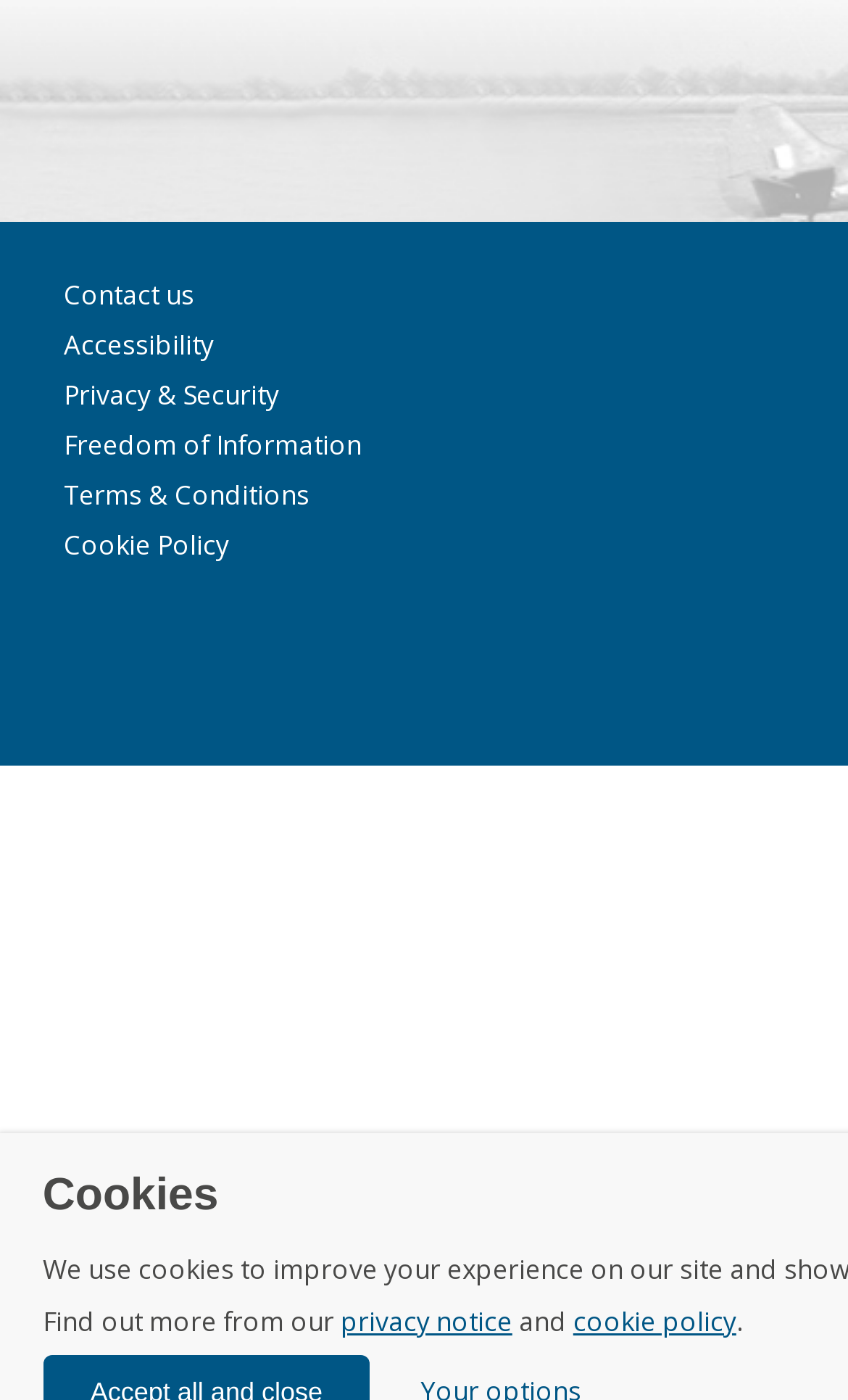Please specify the bounding box coordinates of the clickable region necessary for completing the following instruction: "check terms and conditions". The coordinates must consist of four float numbers between 0 and 1, i.e., [left, top, right, bottom].

[0.075, 0.34, 0.365, 0.366]